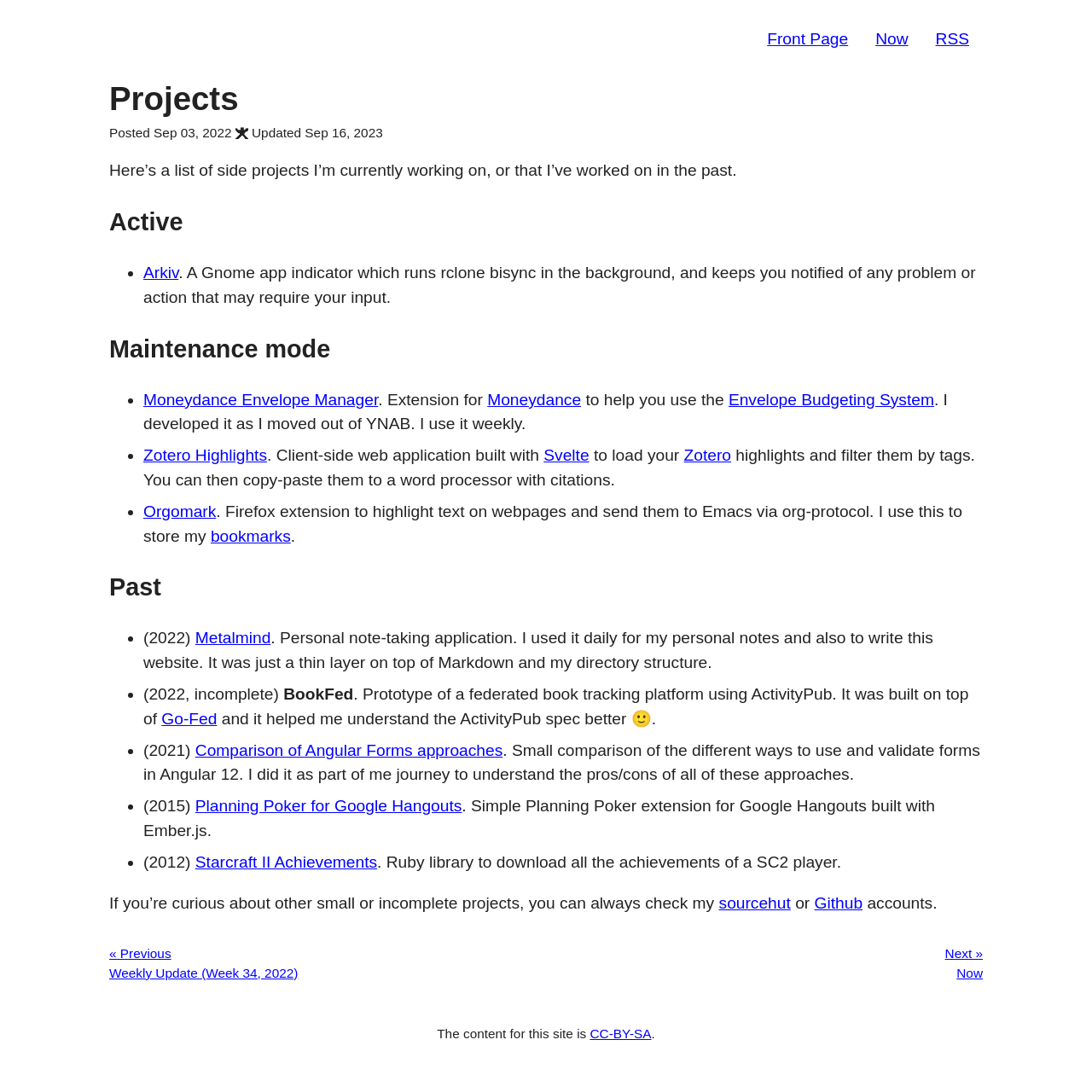Identify the bounding box coordinates of the clickable region required to complete the instruction: "go to Front Page". The coordinates should be given as four float numbers within the range of 0 and 1, i.e., [left, top, right, bottom].

[0.703, 0.027, 0.777, 0.044]